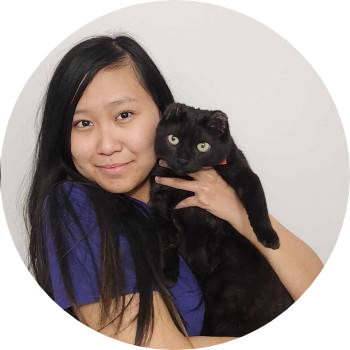What is the woman's profession?
Utilize the image to construct a detailed and well-explained answer.

The caption provides context about the woman's profession, stating that she is a 'Veterinary Medical Assistant and Receptionist', which showcases her dedication and passion for animal care.